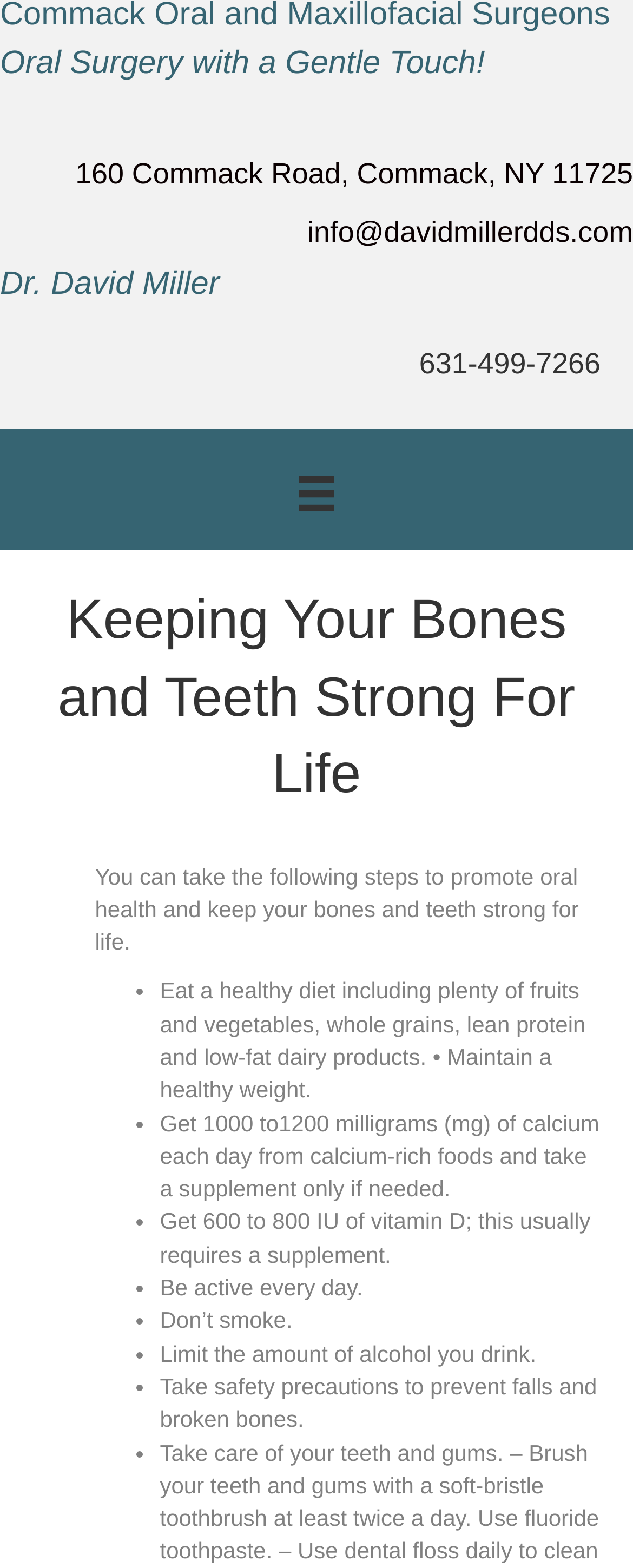Show the bounding box coordinates for the HTML element as described: "Dr. David Miller".

[0.0, 0.169, 0.347, 0.192]